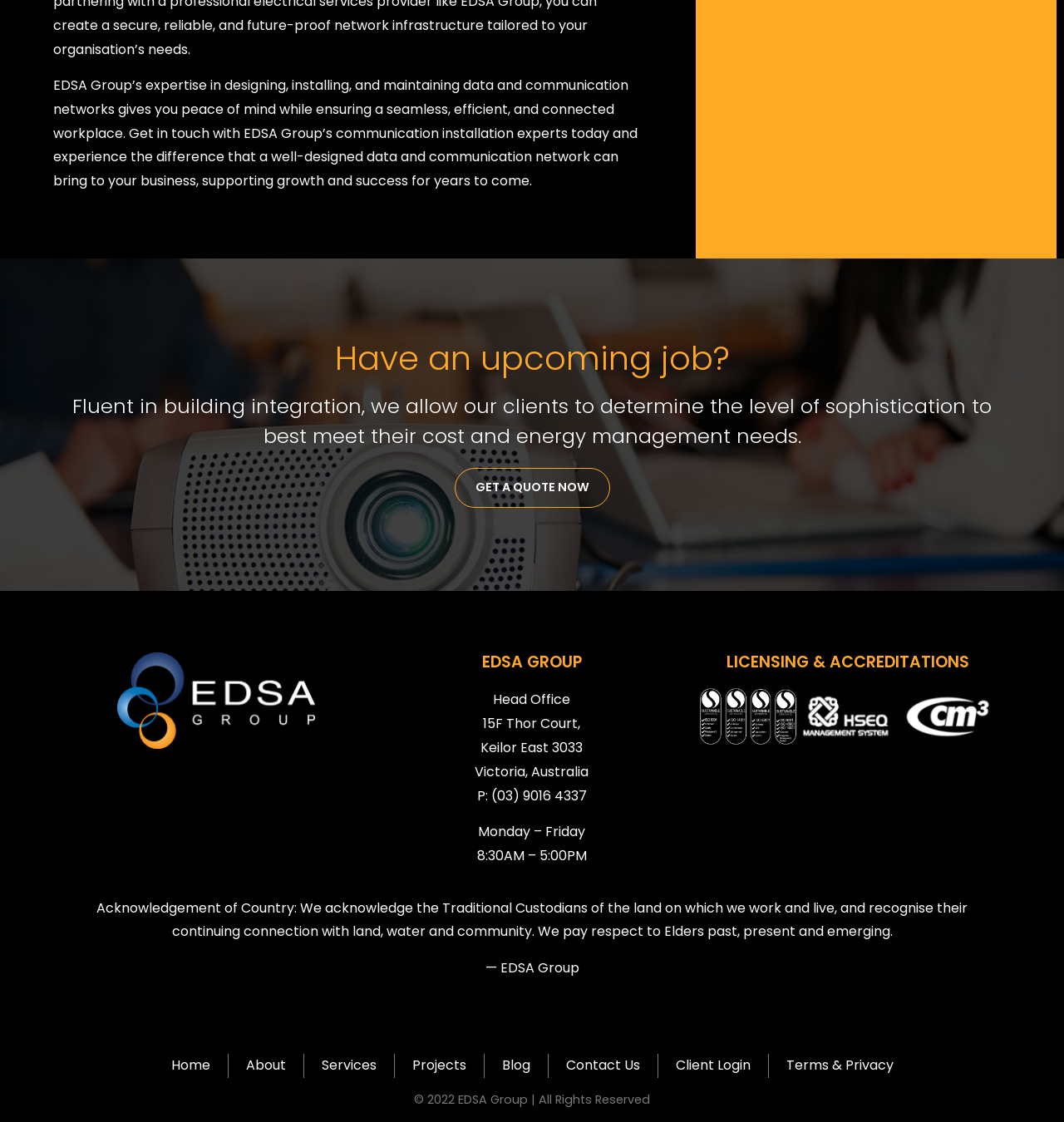Given the webpage screenshot, identify the bounding box of the UI element that matches this description: "GET A QUOTE NOW".

[0.427, 0.417, 0.573, 0.453]